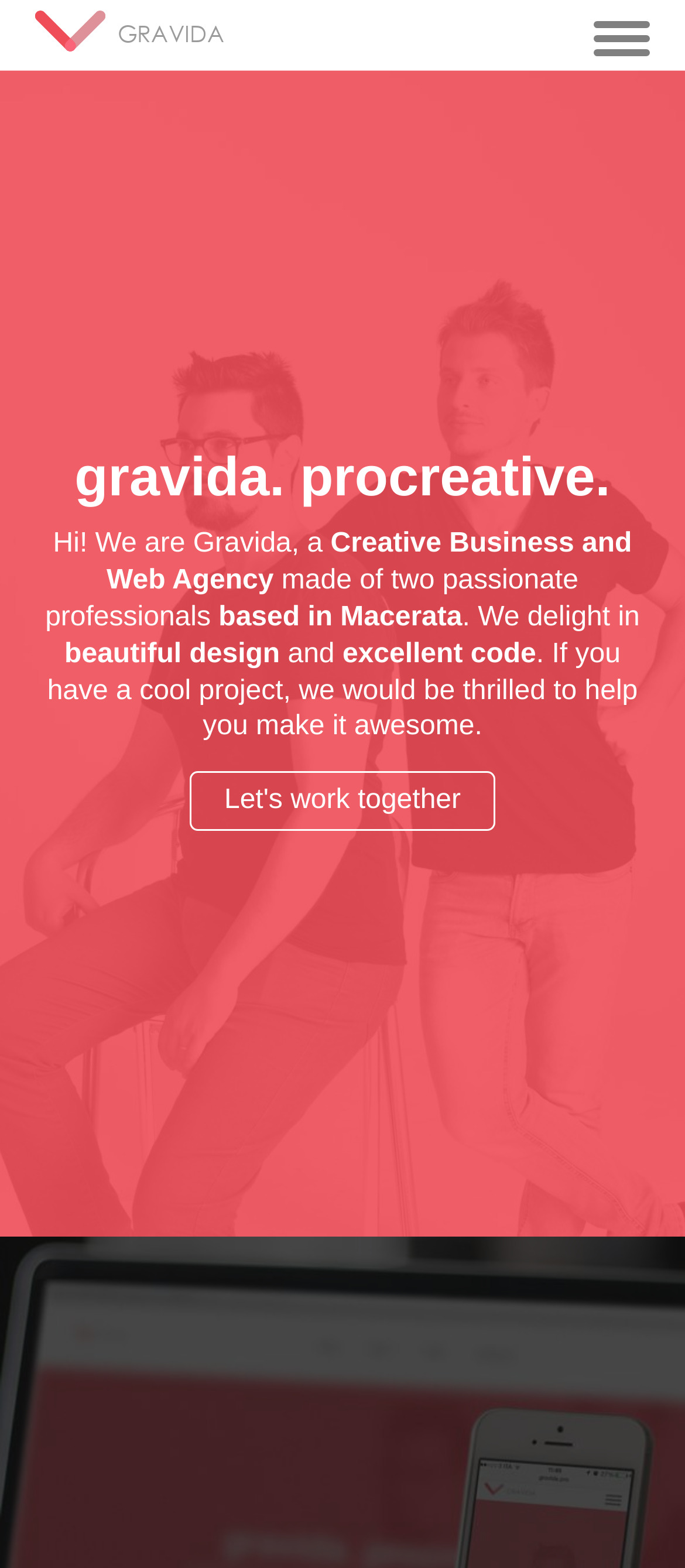Give a comprehensive overview of the webpage, including key elements.

The webpage is about Gravida, a web agency and creative business based in Macerata. At the top left, there is a logo image with the text "Gravida | Web agency and creative business in Macerata" next to it. Below the logo, there is a heading "GRAVIDA" in a larger font size. 

On the top right, there is a button with no text. Below the button, there is a link "Let's work together" that spans the entire width of the page. 

The main content of the page starts with a heading "gravida. procreative." at the top center. Below the heading, there is a paragraph of text that introduces Gravida as a creative business and web agency made up of two passionate professionals based in Macerata. The text is divided into several lines, with each line describing a different aspect of Gravida's services, including beautiful design and excellent code. 

At the bottom of the paragraph, there is another link "Let's work together" that is centered on the page. Overall, the webpage has a simple and clean layout, with a focus on introducing Gravida and its services.